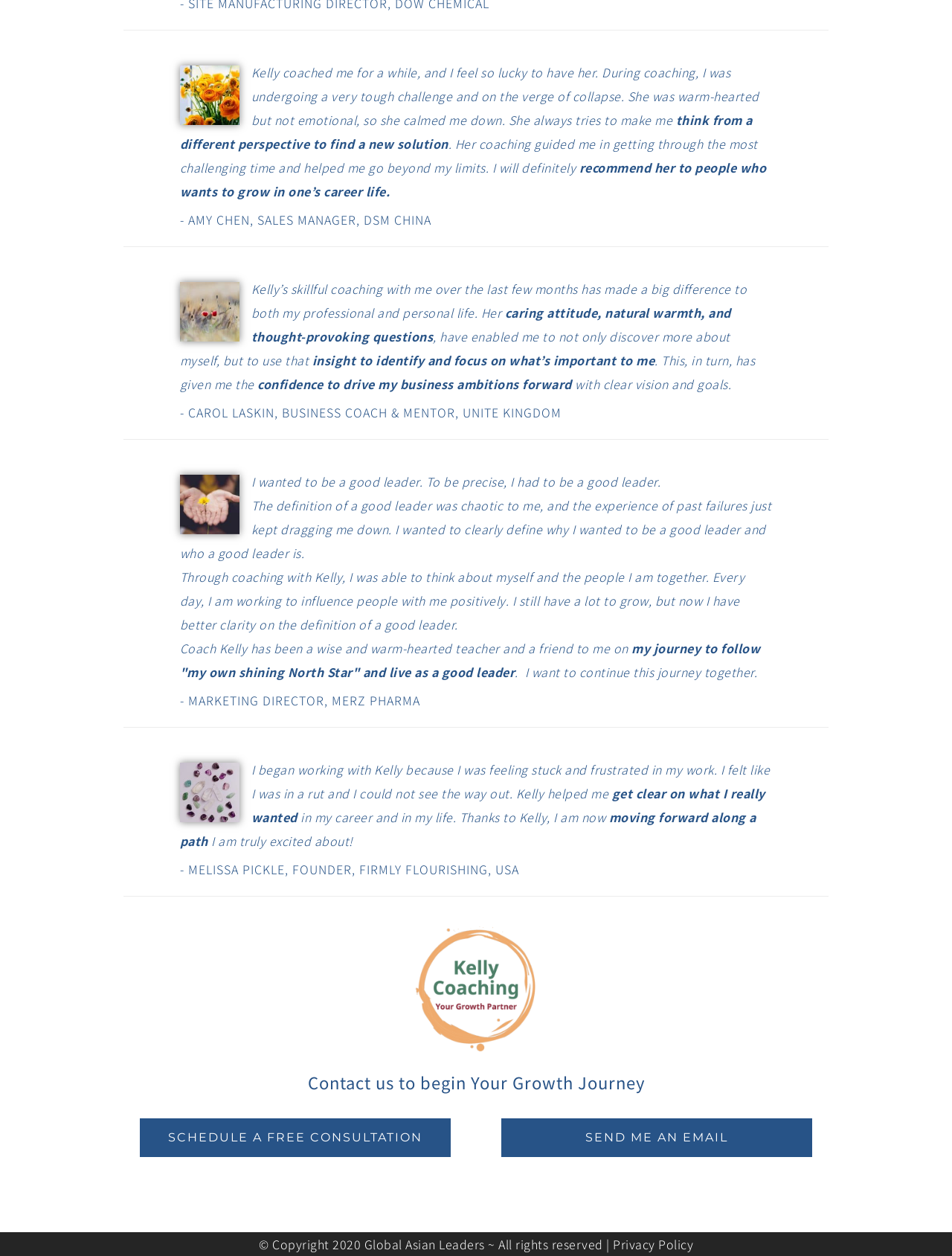Who is the founder of Firmly Flourishing?
Please provide a single word or phrase as your answer based on the image.

Melissa Pickle